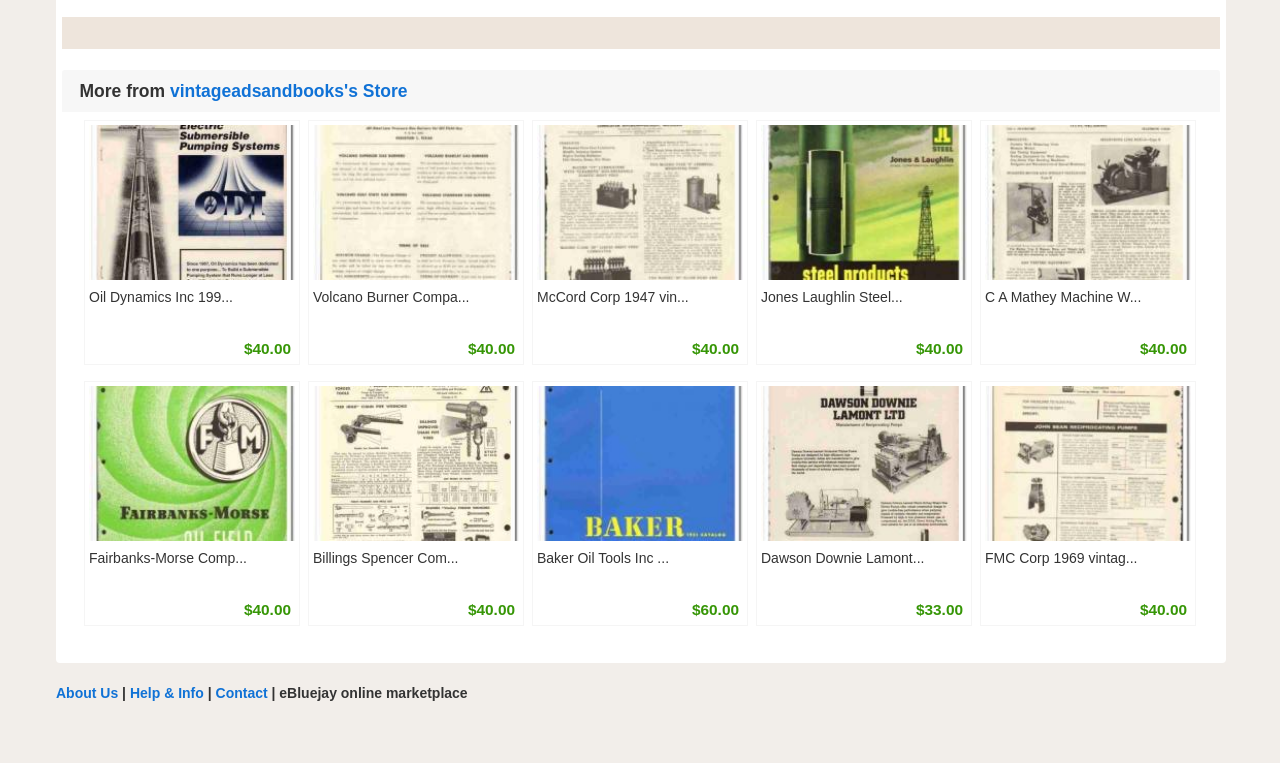Could you provide the bounding box coordinates for the portion of the screen to click to complete this instruction: "Contact the seller"?

[0.168, 0.898, 0.209, 0.919]